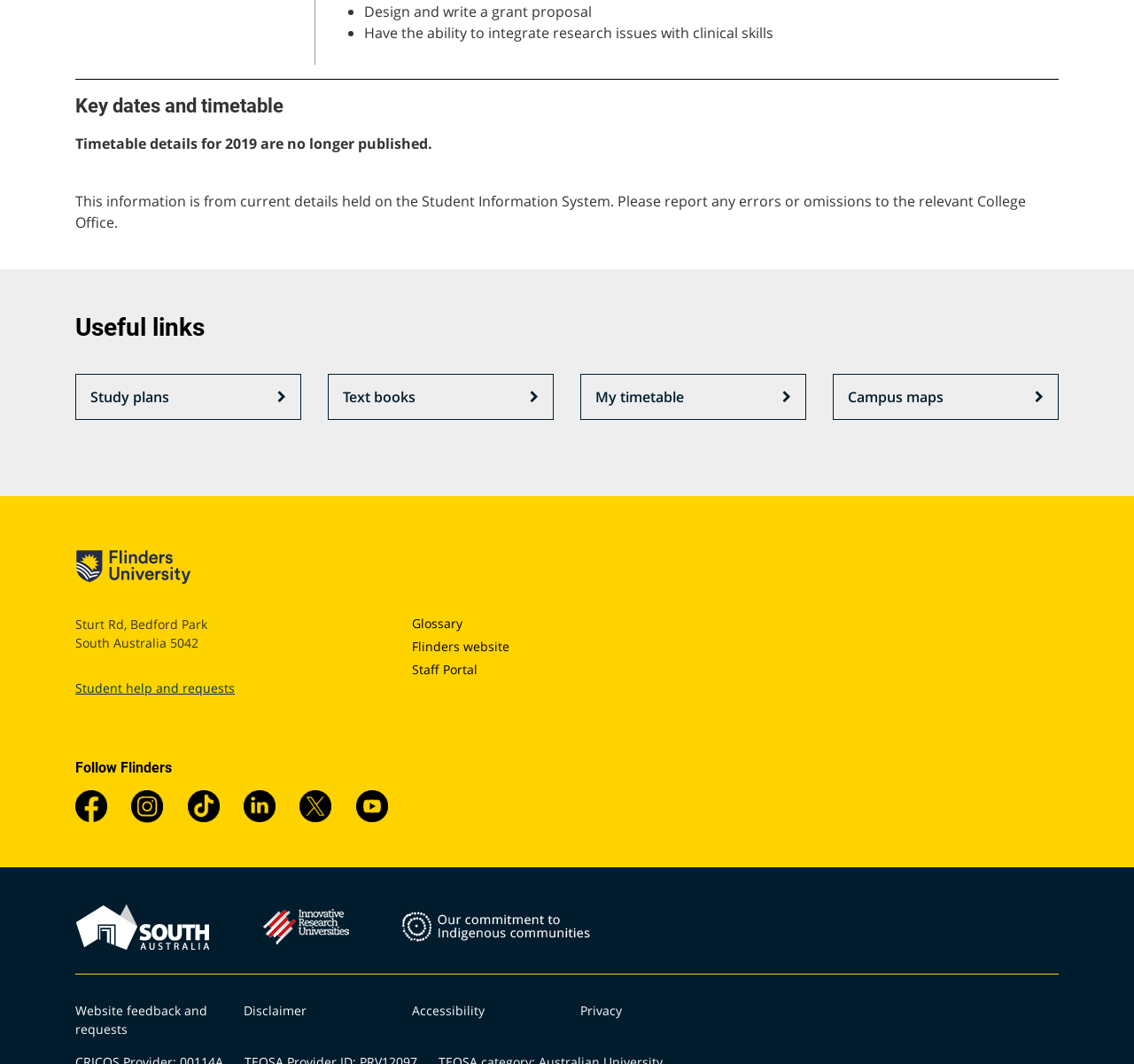Please locate the clickable area by providing the bounding box coordinates to follow this instruction: "View 'My timetable'".

[0.512, 0.351, 0.711, 0.394]